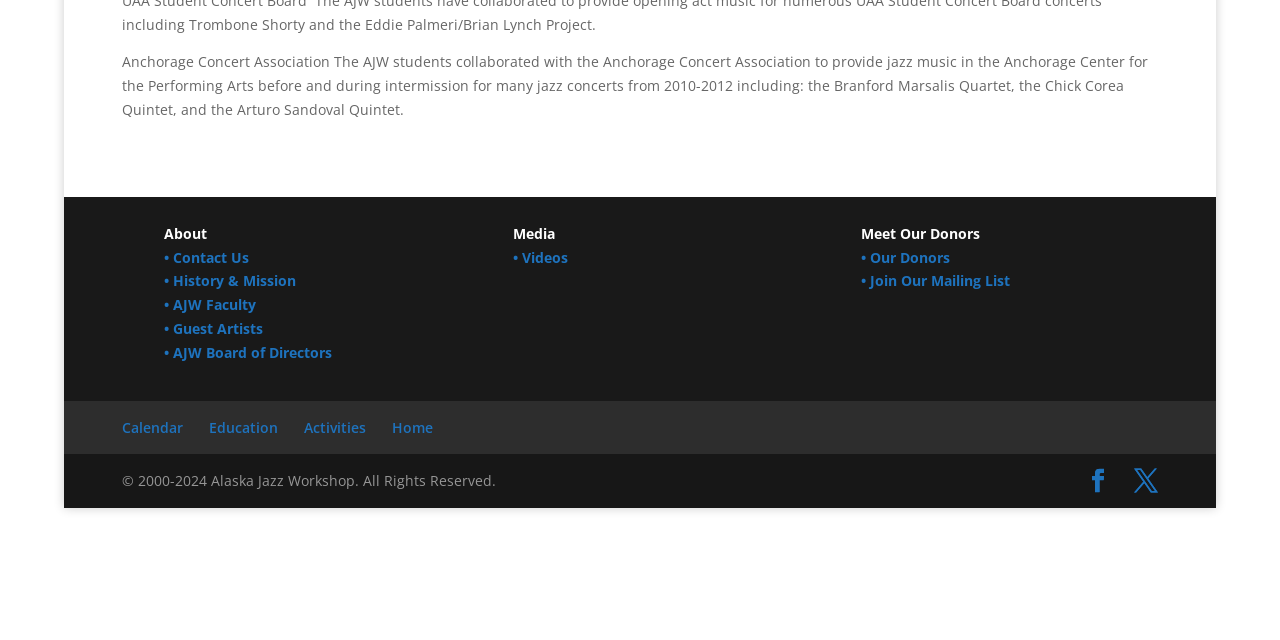Given the description of the UI element: "Health Care", predict the bounding box coordinates in the form of [left, top, right, bottom], with each value being a float between 0 and 1.

None